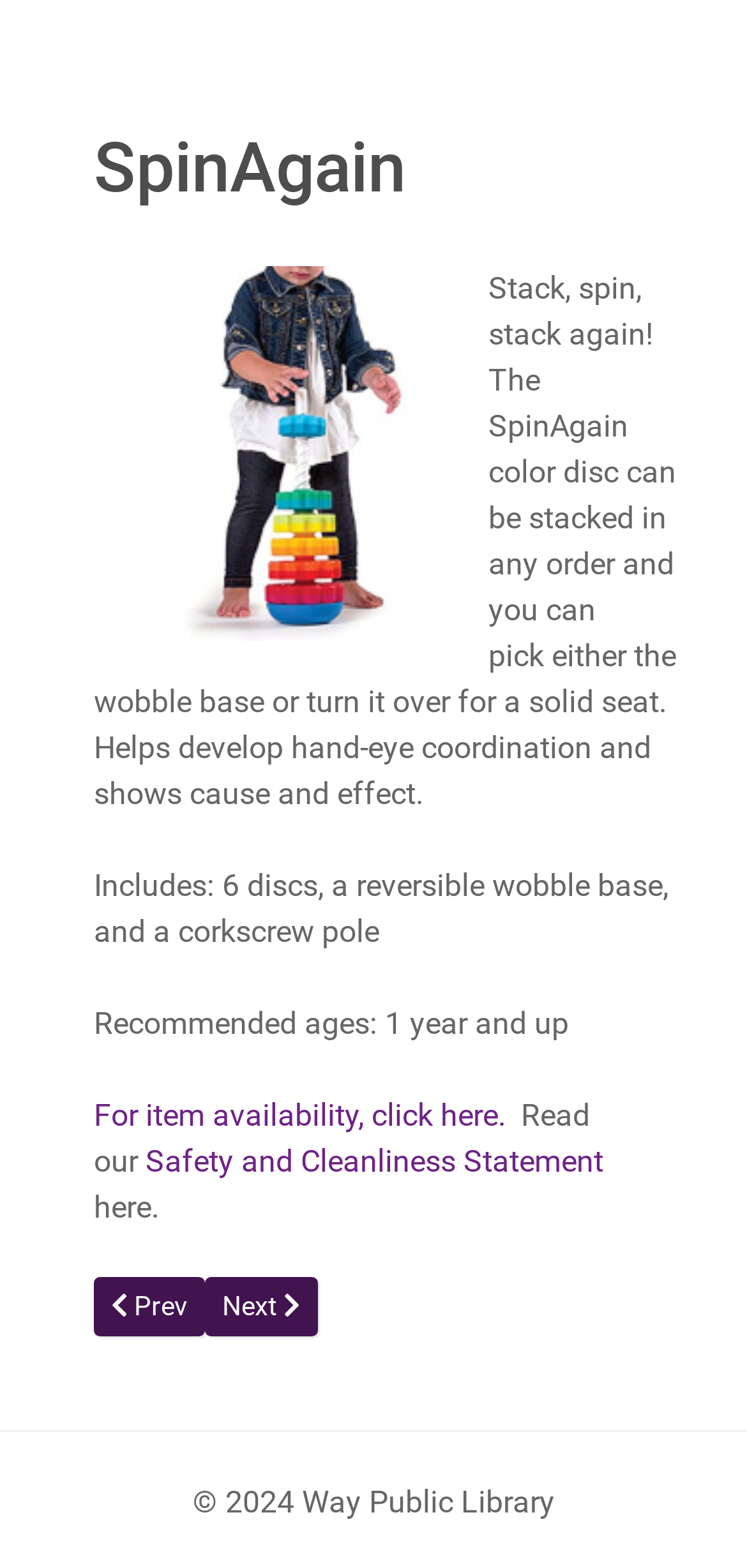Summarize the webpage in an elaborate manner.

The webpage is about SpinAgain, a product that helps develop hand-eye coordination and shows cause and effect. At the top, there is a navigation menu on the left side, taking up about 10% of the screen width. Below the navigation menu, the main content area spans the entire width of the screen. 

In the main content area, a heading with the title "SpinAgain" is prominently displayed near the top. Below the heading, there is a large image that takes up about half of the screen width. The image is accompanied by a descriptive text that explains the product's features and benefits. 

Below the image, there are several lines of text that provide more information about the product, including what is included, recommended ages, and a link to check item availability. There are also links to a Safety and Cleanliness Statement and to previous and next articles. 

At the very bottom of the page, there is a footer section that displays the copyright information "© 2024 Way Public Library".